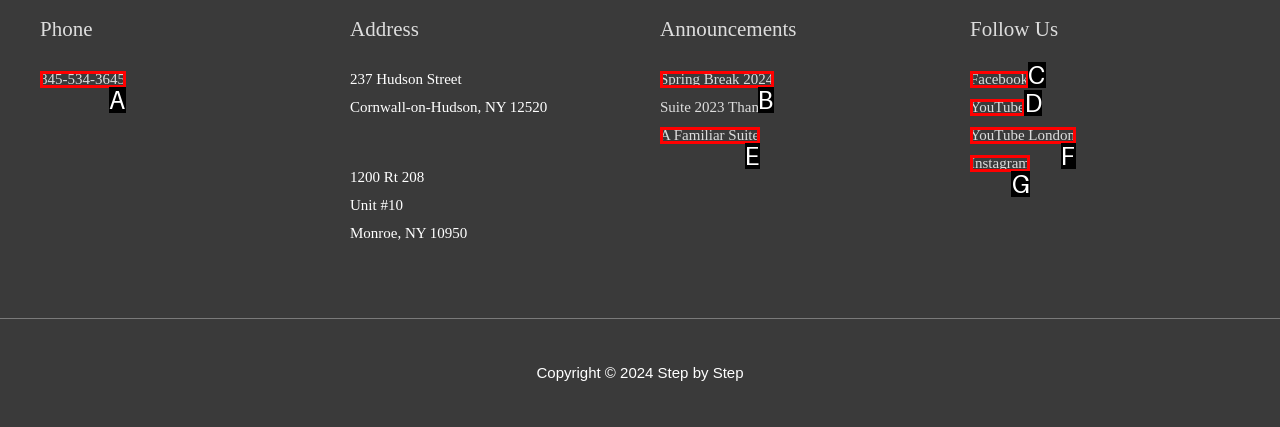Based on the description: YouTube London, select the HTML element that fits best. Provide the letter of the matching option.

F